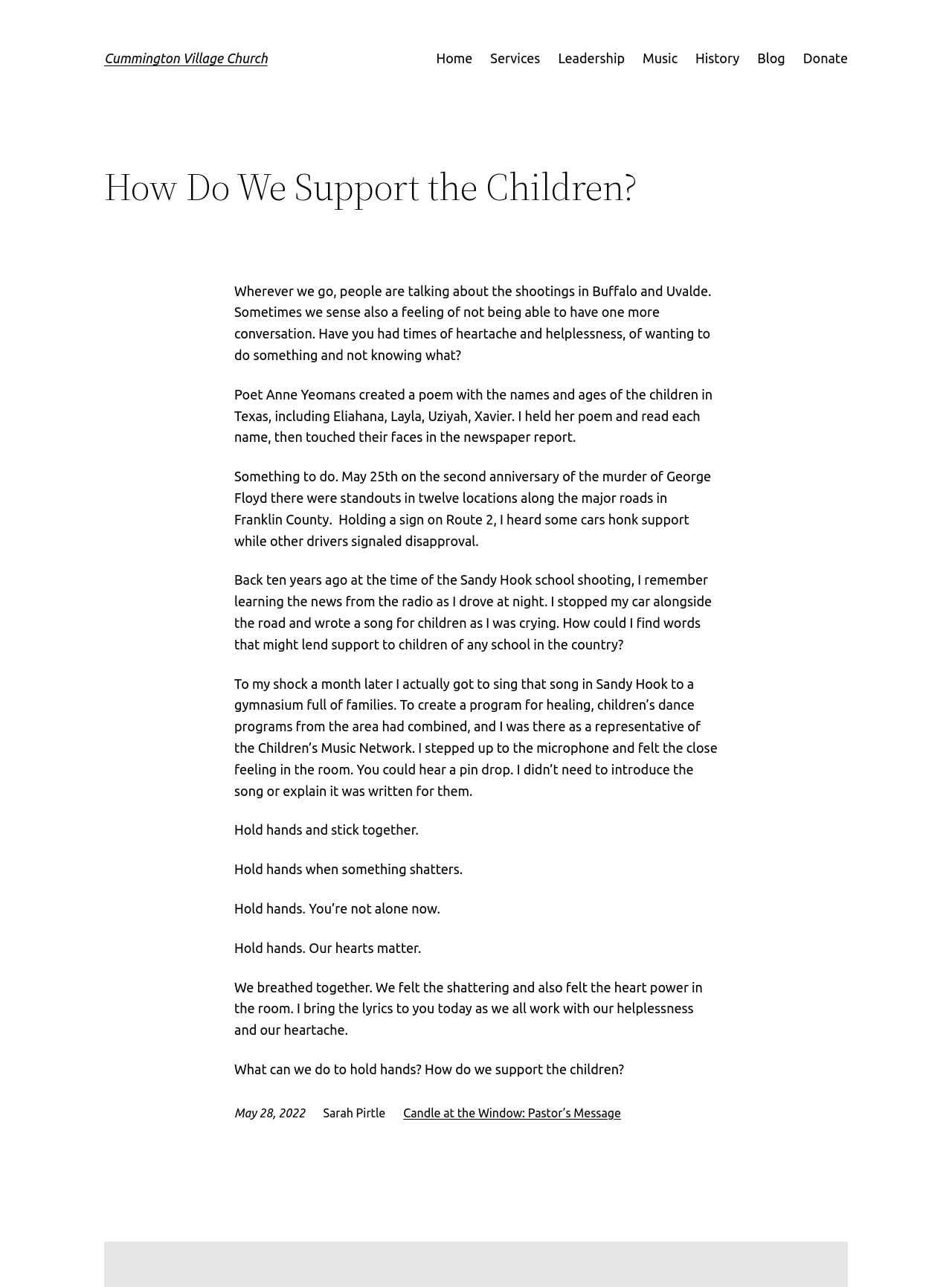Bounding box coordinates are given in the format (top-left x, top-left y, bottom-right x, bottom-right y). All values should be floating point numbers between 0 and 1. Provide the bounding box coordinate for the UI element described as: Home

[0.458, 0.037, 0.496, 0.054]